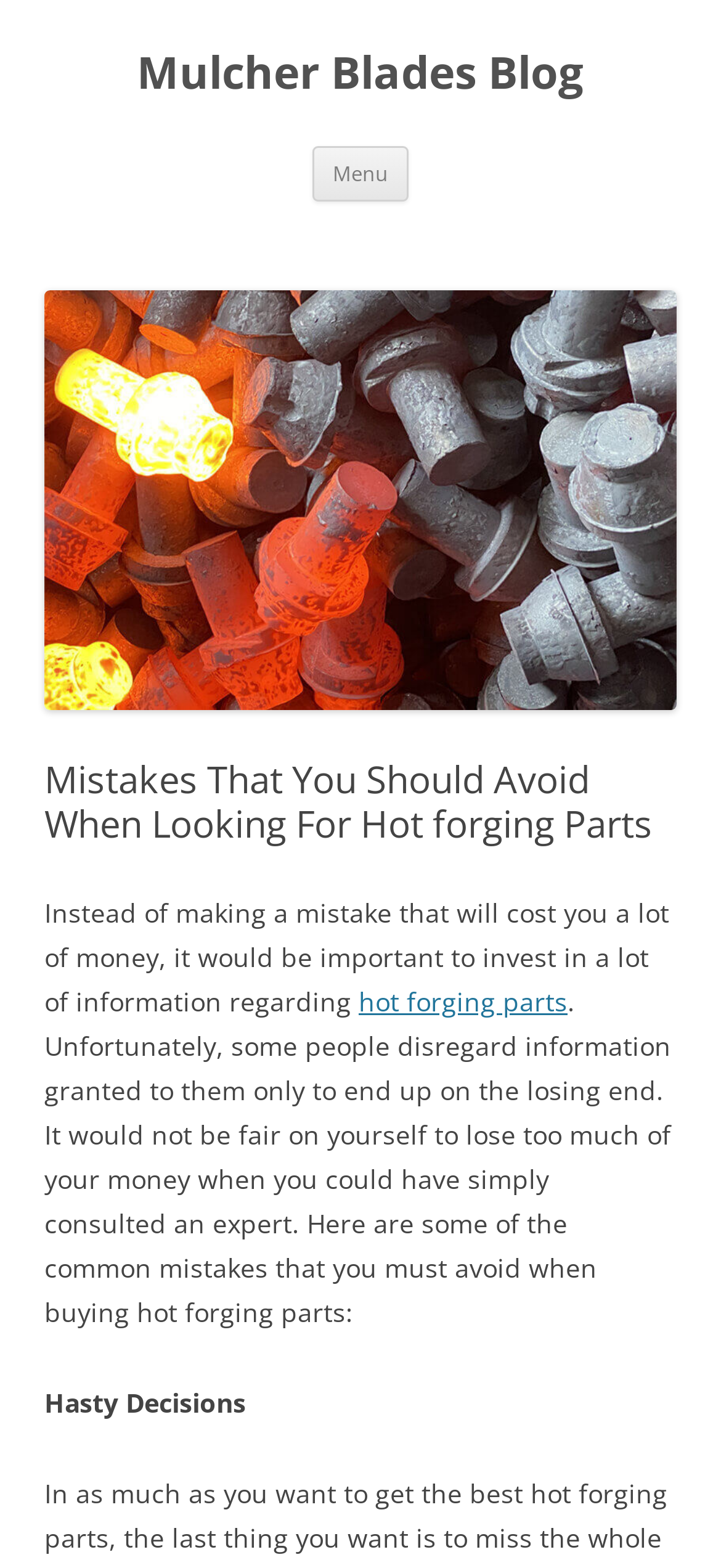What is the consequence of not investing in information?
Please provide a comprehensive and detailed answer to the question.

According to the webpage, not investing in information regarding hot forging parts can lead to making a mistake that will cost a lot of money, and ultimately losing money.